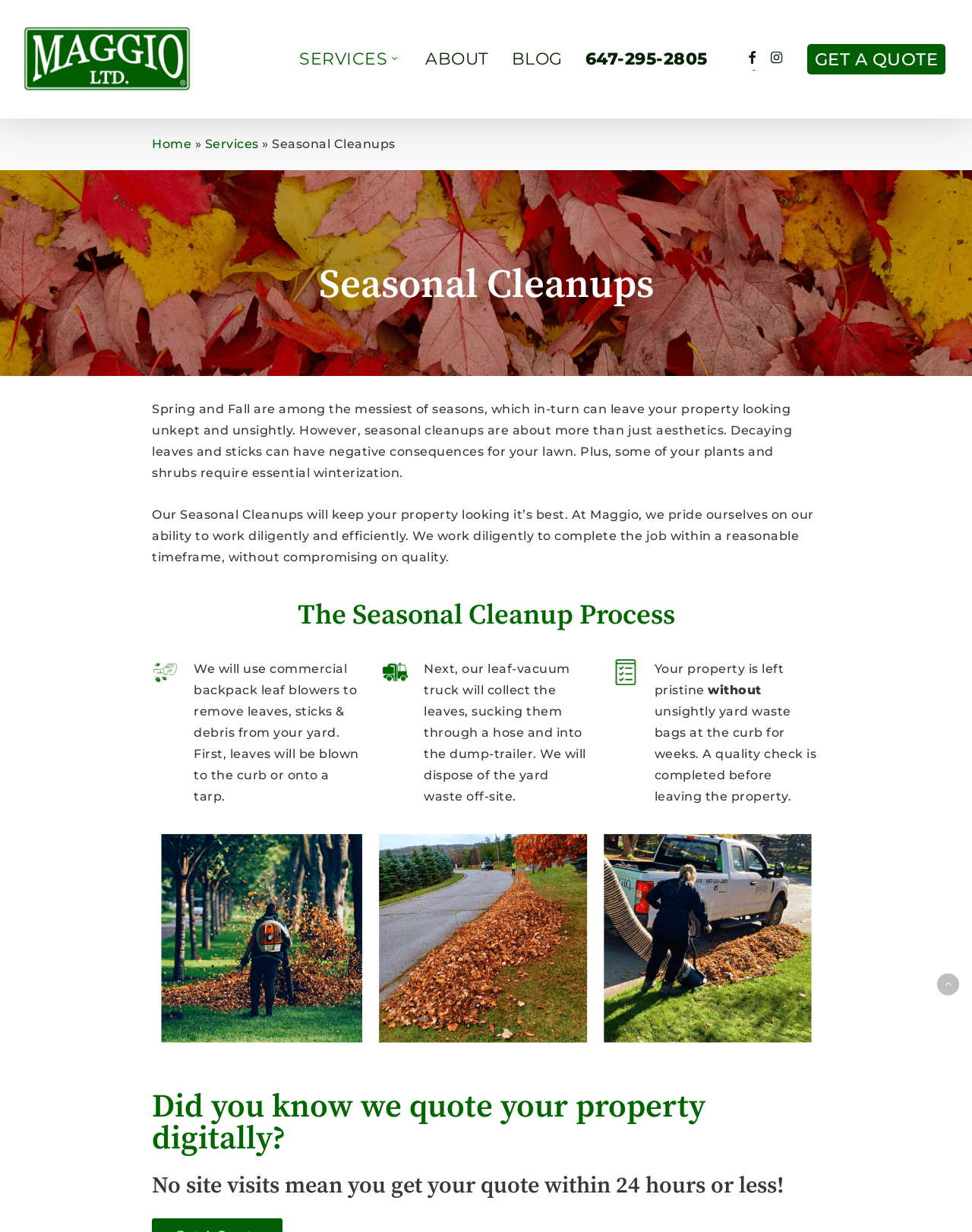Can you find the bounding box coordinates for the element to click on to achieve the instruction: "Click on the 'SERVICES' link"?

[0.296, 0.039, 0.426, 0.058]